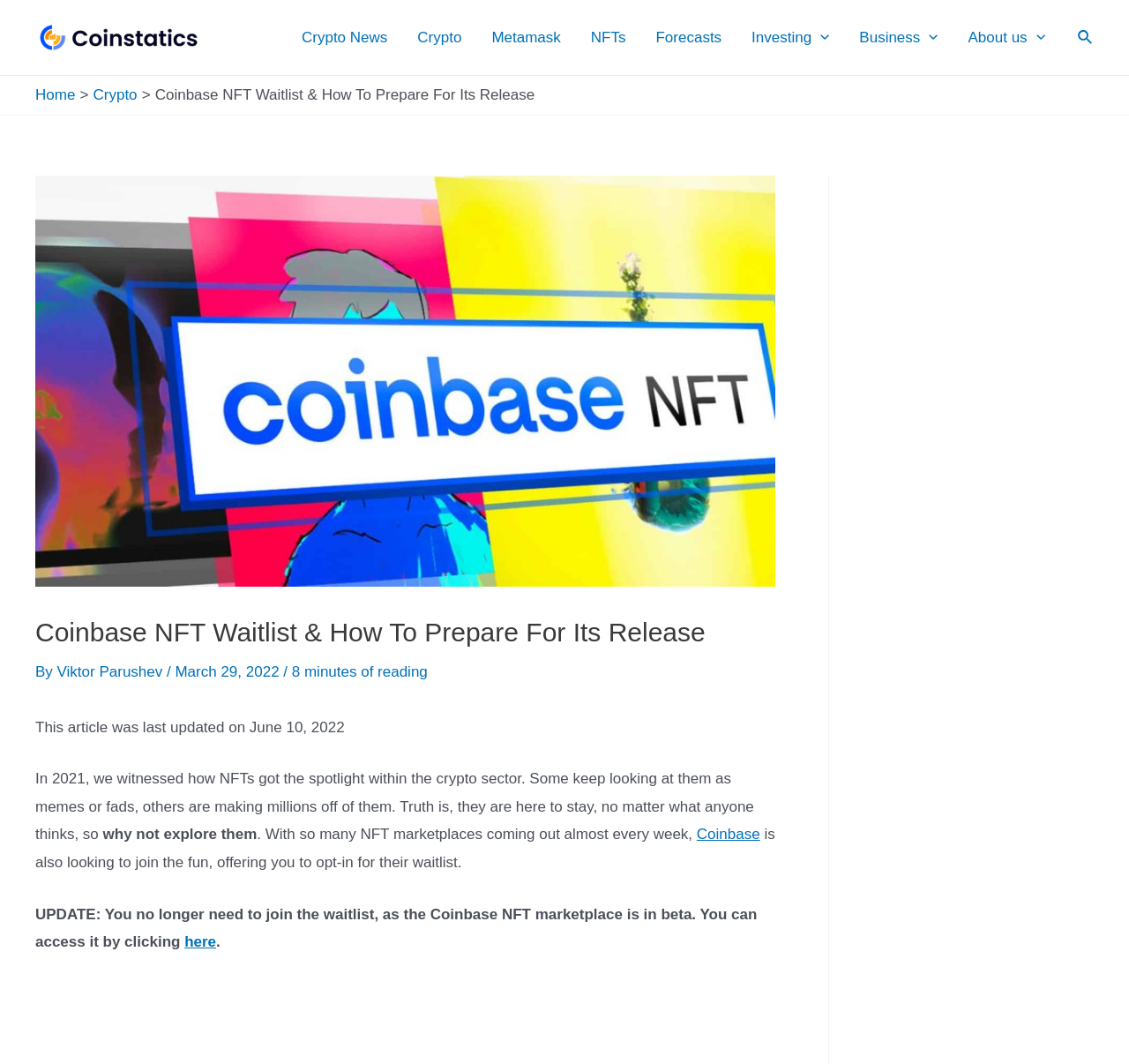Respond to the question below with a single word or phrase:
What is the topic of the article?

Coinbase NFT Waitlist